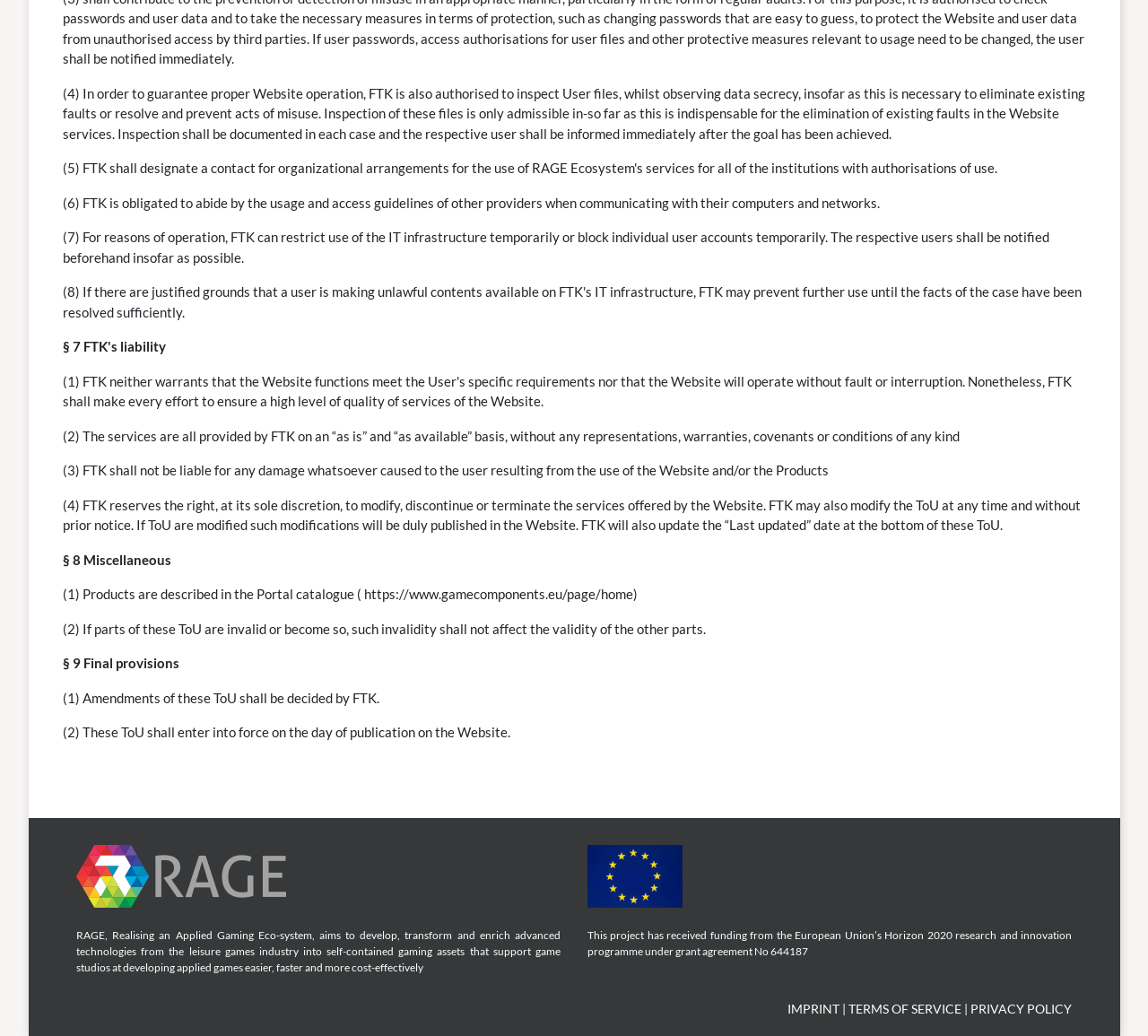Please determine the bounding box of the UI element that matches this description: Imprint. The coordinates should be given as (top-left x, top-left y, bottom-right x, bottom-right y), with all values between 0 and 1.

[0.686, 0.966, 0.731, 0.981]